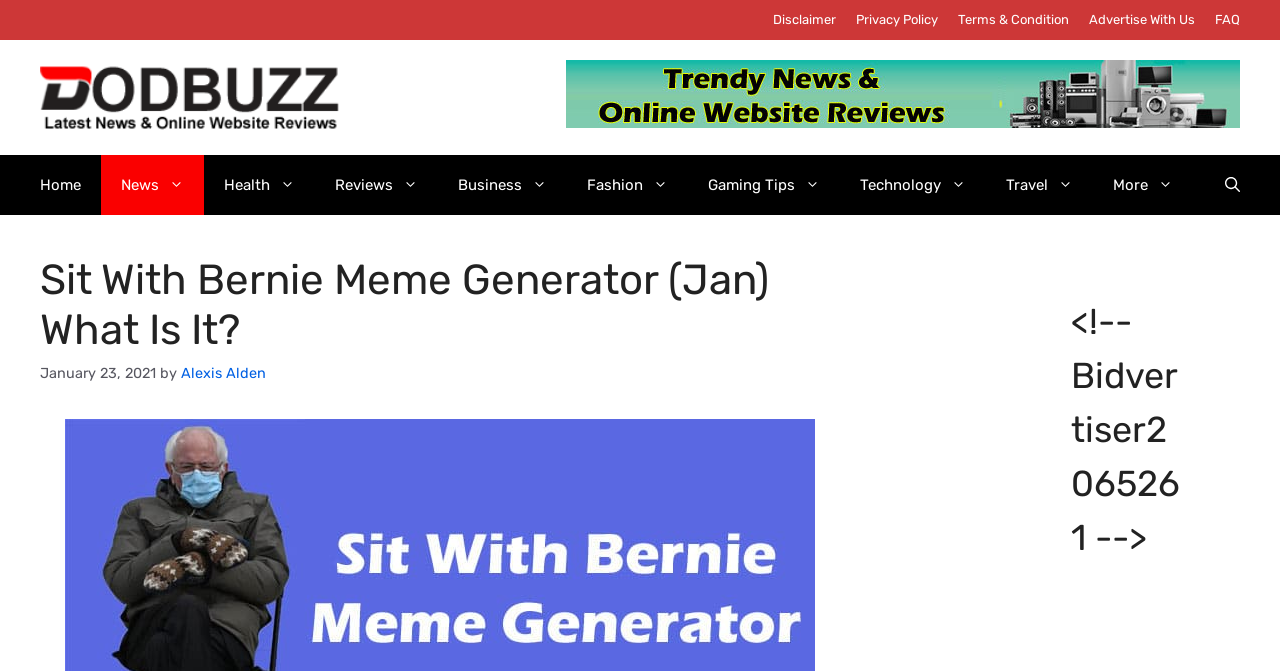Please identify the bounding box coordinates of the element's region that should be clicked to execute the following instruction: "Go to the News section". The bounding box coordinates must be four float numbers between 0 and 1, i.e., [left, top, right, bottom].

[0.079, 0.231, 0.159, 0.32]